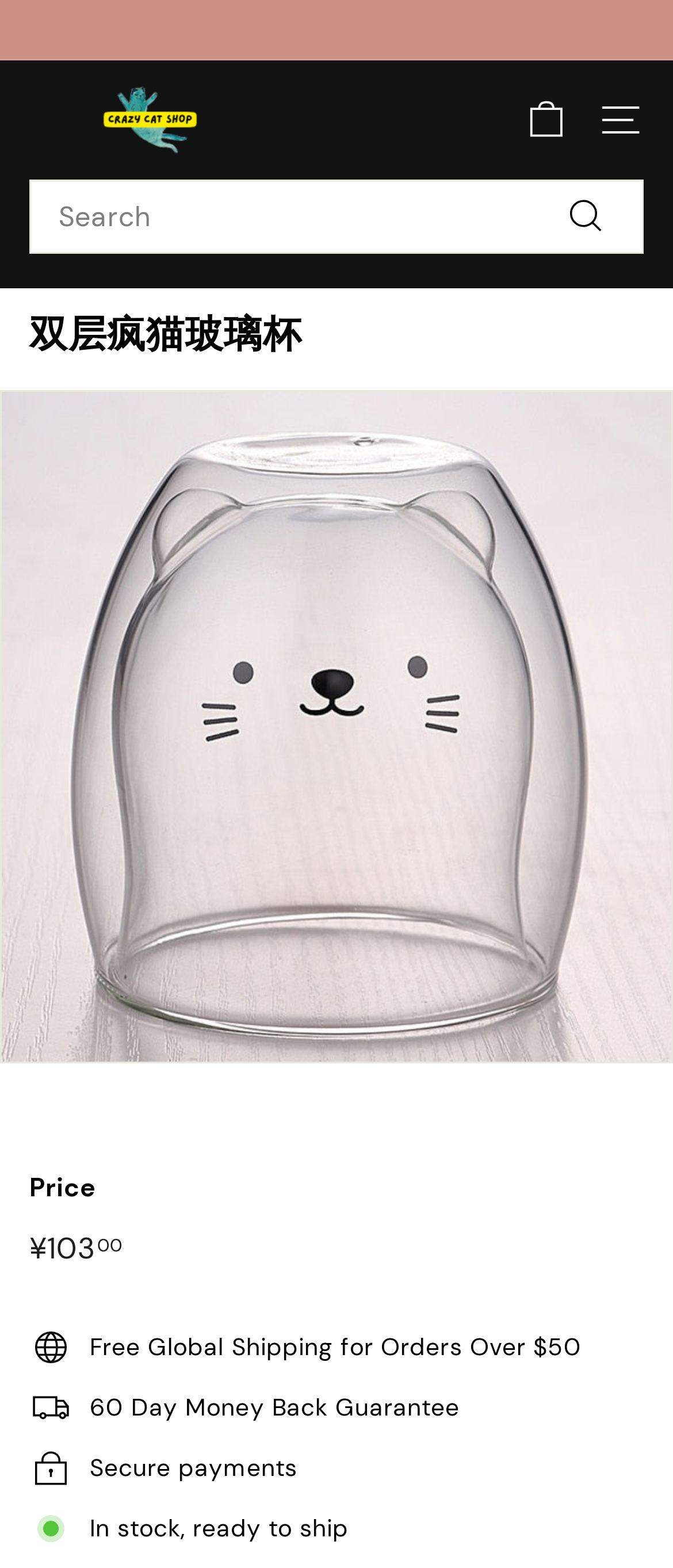Specify the bounding box coordinates (top-left x, top-left y, bottom-right x, bottom-right y) of the UI element in the screenshot that matches this description: ... Site navigation

[0.862, 0.044, 0.982, 0.109]